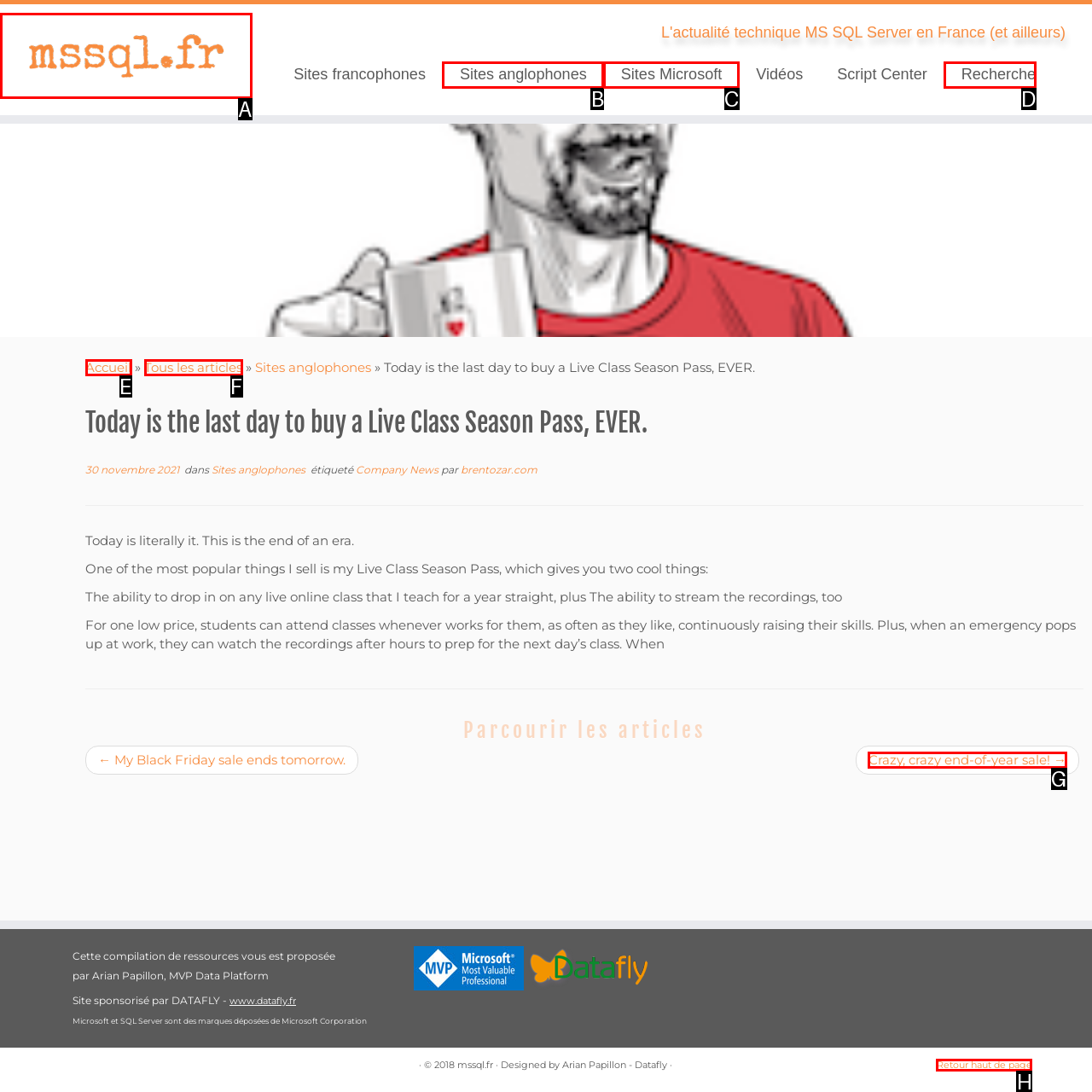Based on the element description: Crazy, crazy end-of-year sale! →, choose the best matching option. Provide the letter of the option directly.

G